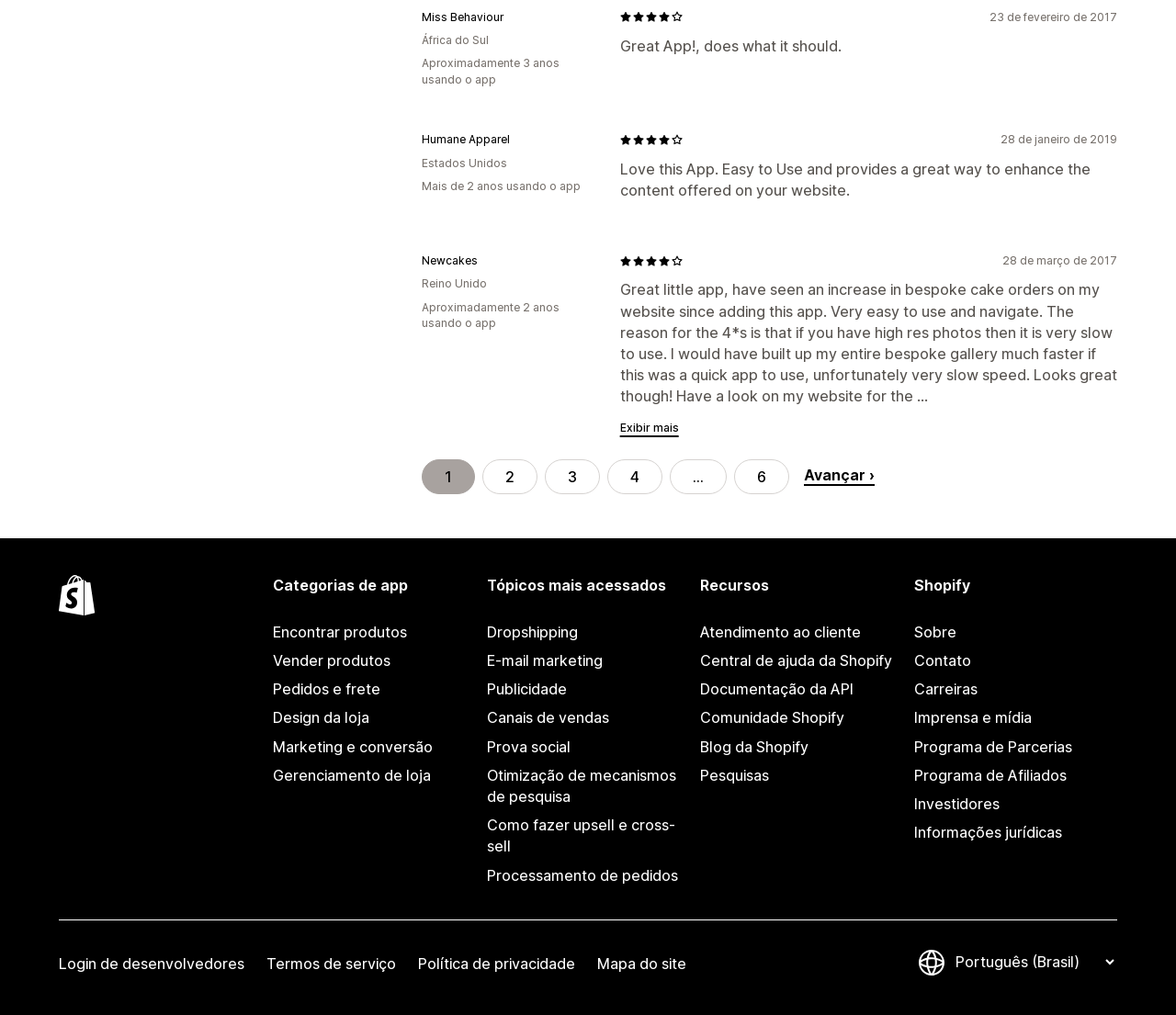How many reviews are shown on the current page?
Respond to the question with a well-detailed and thorough answer.

I counted the number of reviews on the current page, and there are 4 reviews shown, each with a rating, date, and text.